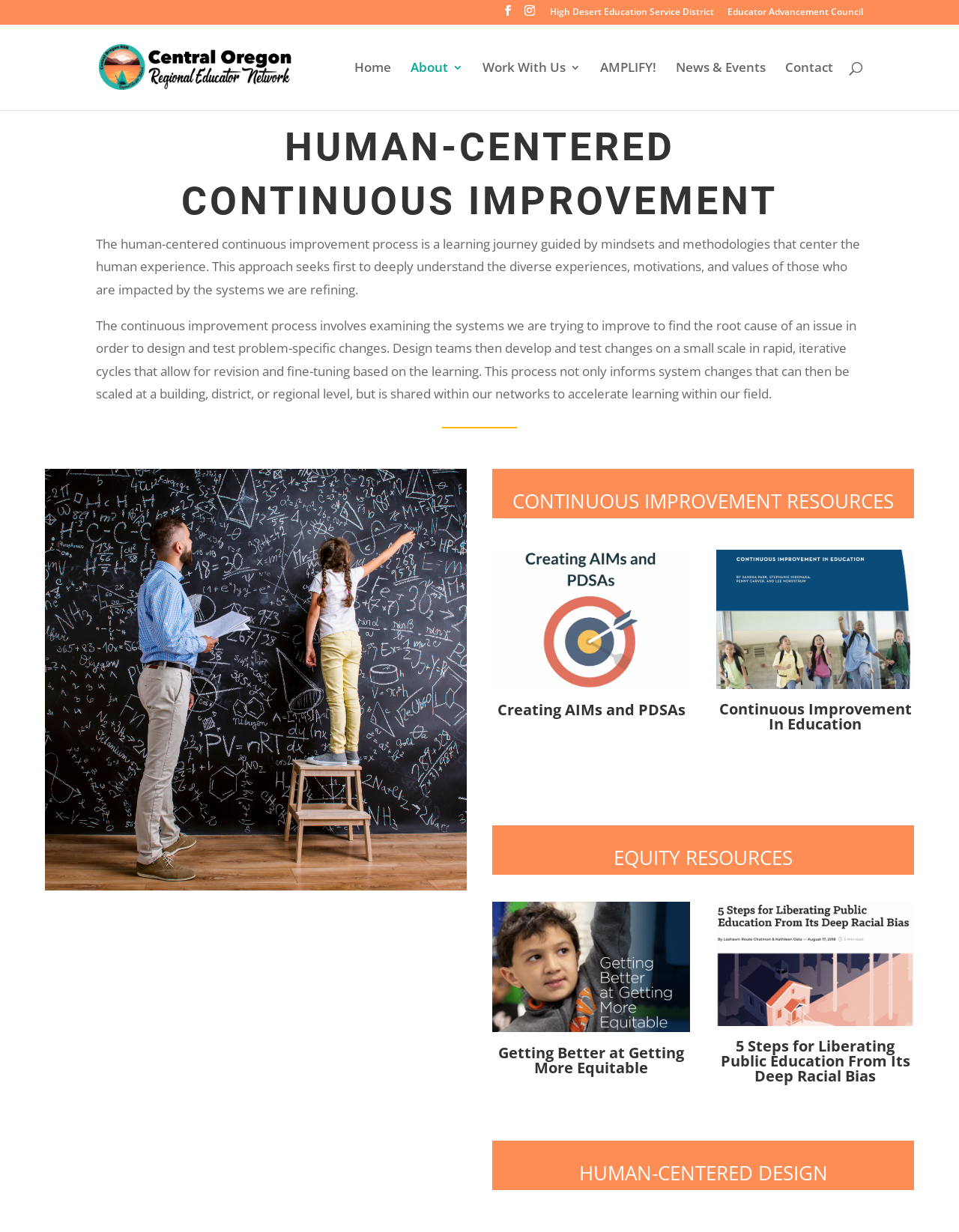Provide the bounding box coordinates, formatted as (top-left x, top-left y, bottom-right x, bottom-right y), with all values being floating point numbers between 0 and 1. Identify the bounding box of the UI element that matches the description: News & Events

[0.705, 0.05, 0.798, 0.089]